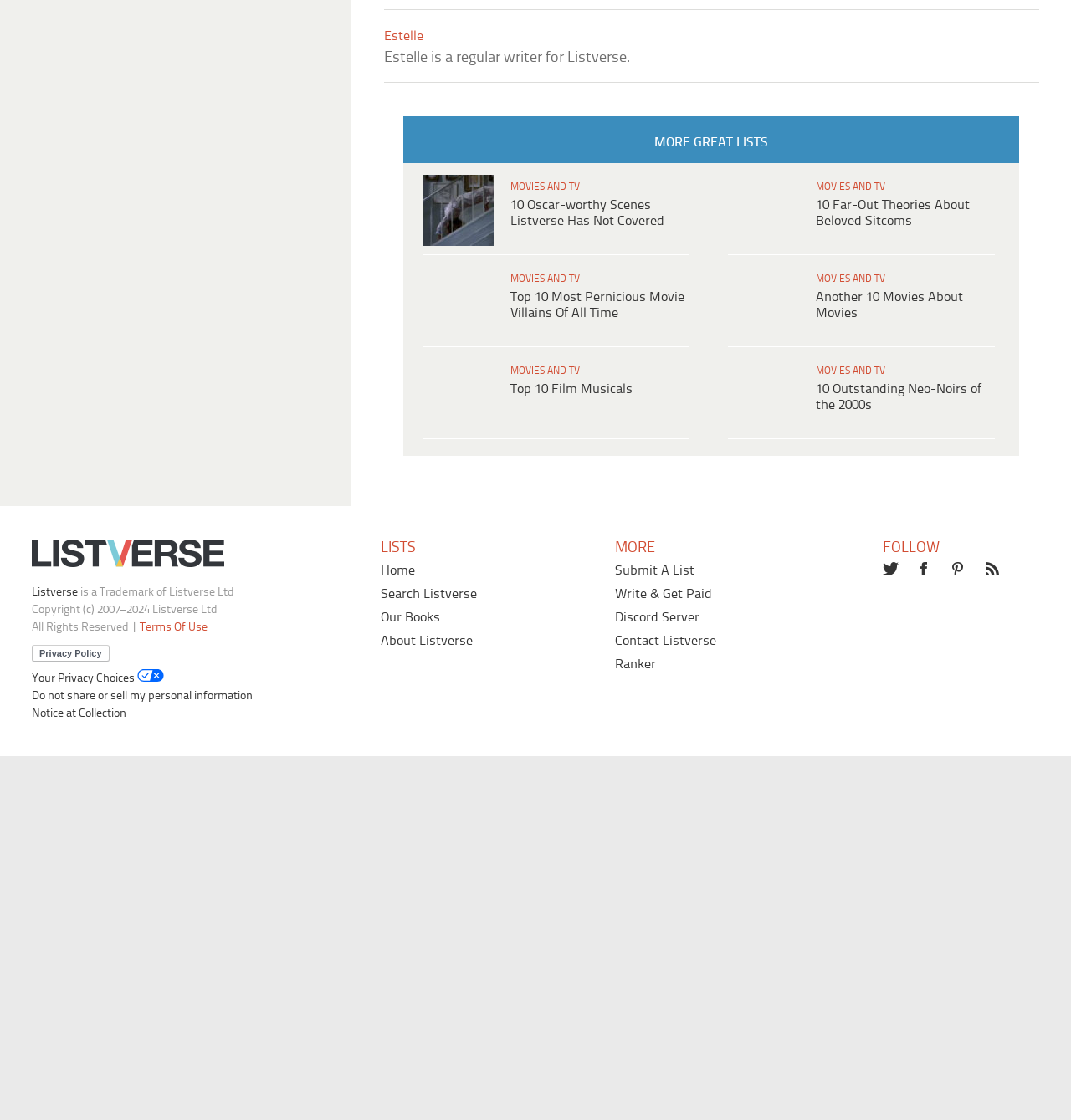Please specify the bounding box coordinates for the clickable region that will help you carry out the instruction: "Read more about '10 Oscar-worthy Scenes Listverse Has Not Covered'".

[0.42, 0.586, 0.61, 0.629]